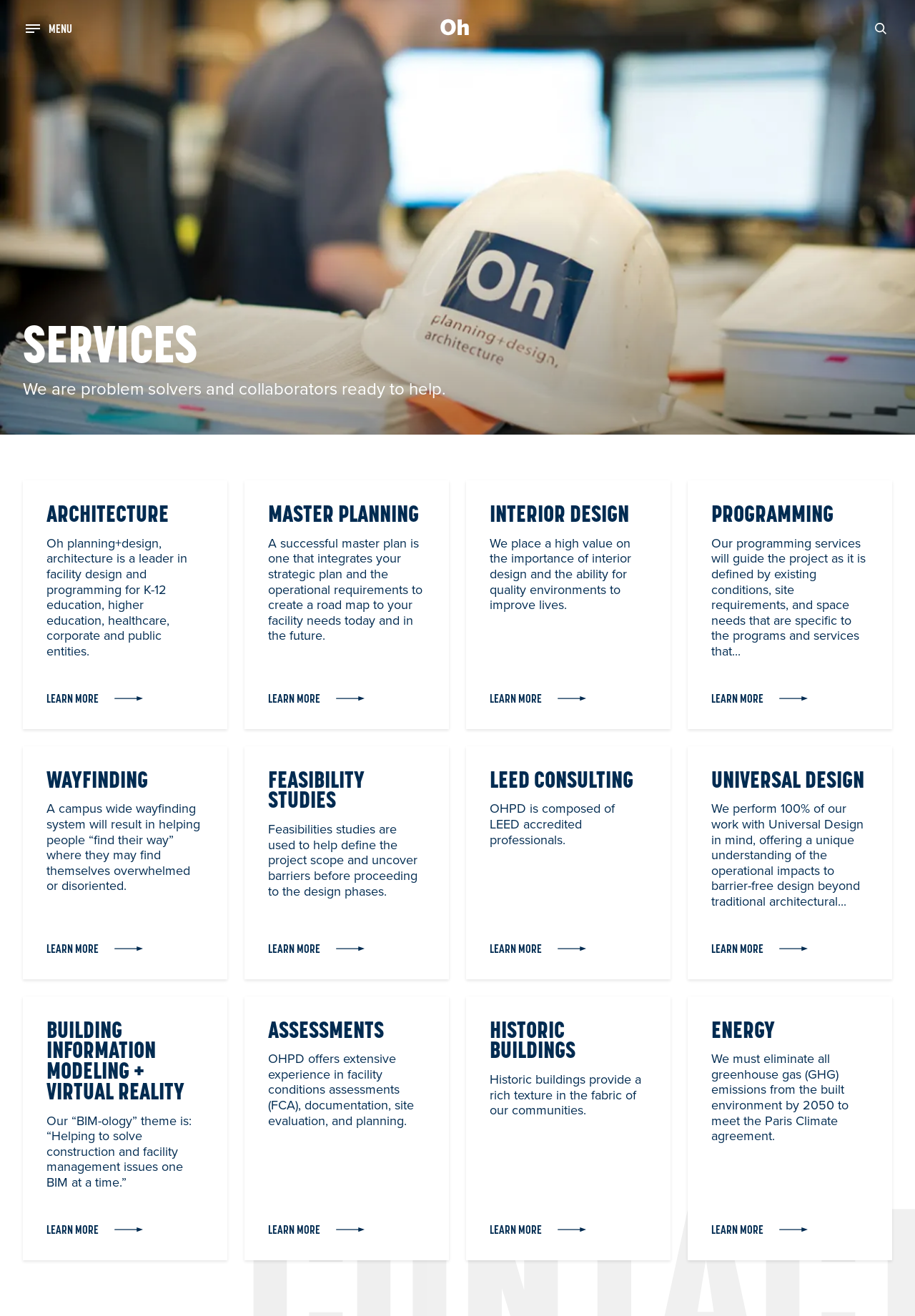Please give a short response to the question using one word or a phrase:
How many services does the company offer?

10